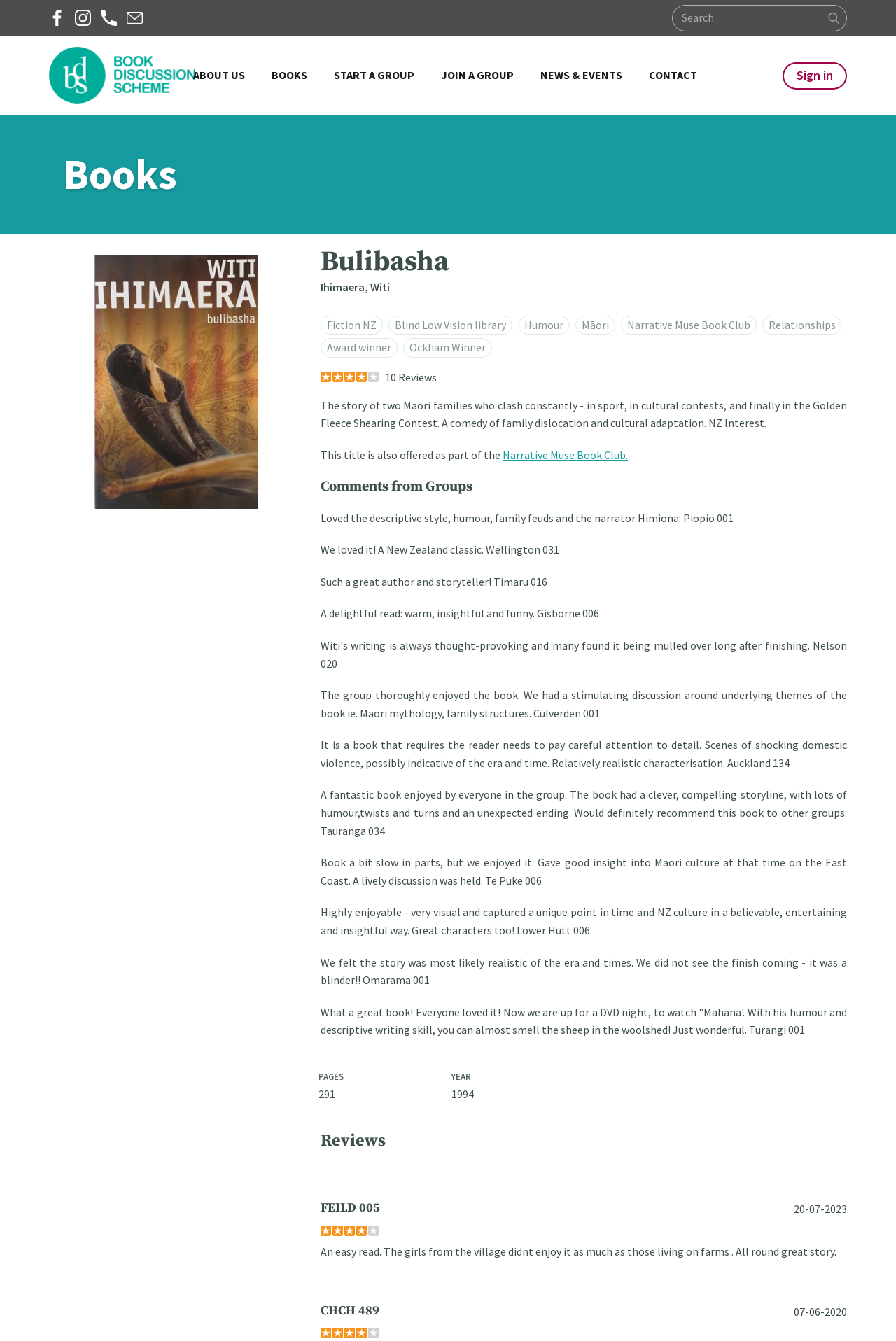Refer to the screenshot and give an in-depth answer to this question: How many pages does the book 'Bulibasha' have?

The number of pages in the book 'Bulibasha' can be found in the static text '291' which is located below the book description. This text suggests that the book has 291 pages.